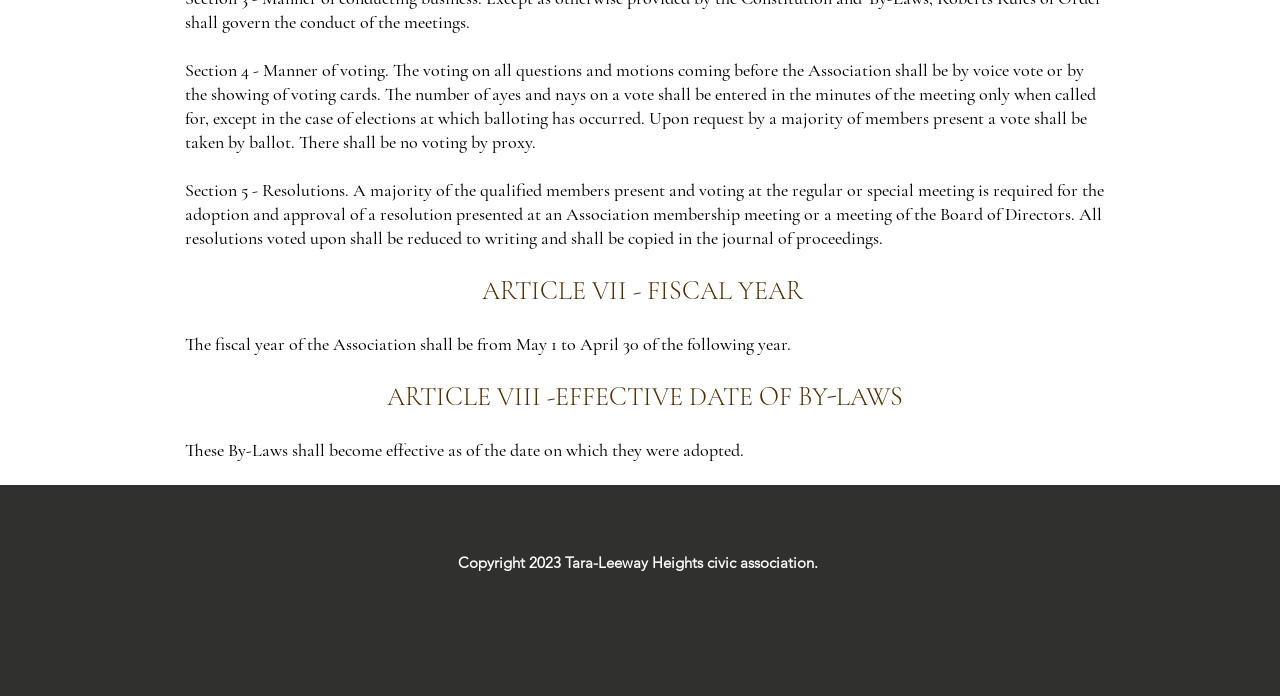What social media platforms are linked on the webpage?
Offer a detailed and exhaustive answer to the question.

I found the answer in the 'Social Bar' section at the bottom of the webpage, which contains links to Nextdoor and Facebook social media platforms.